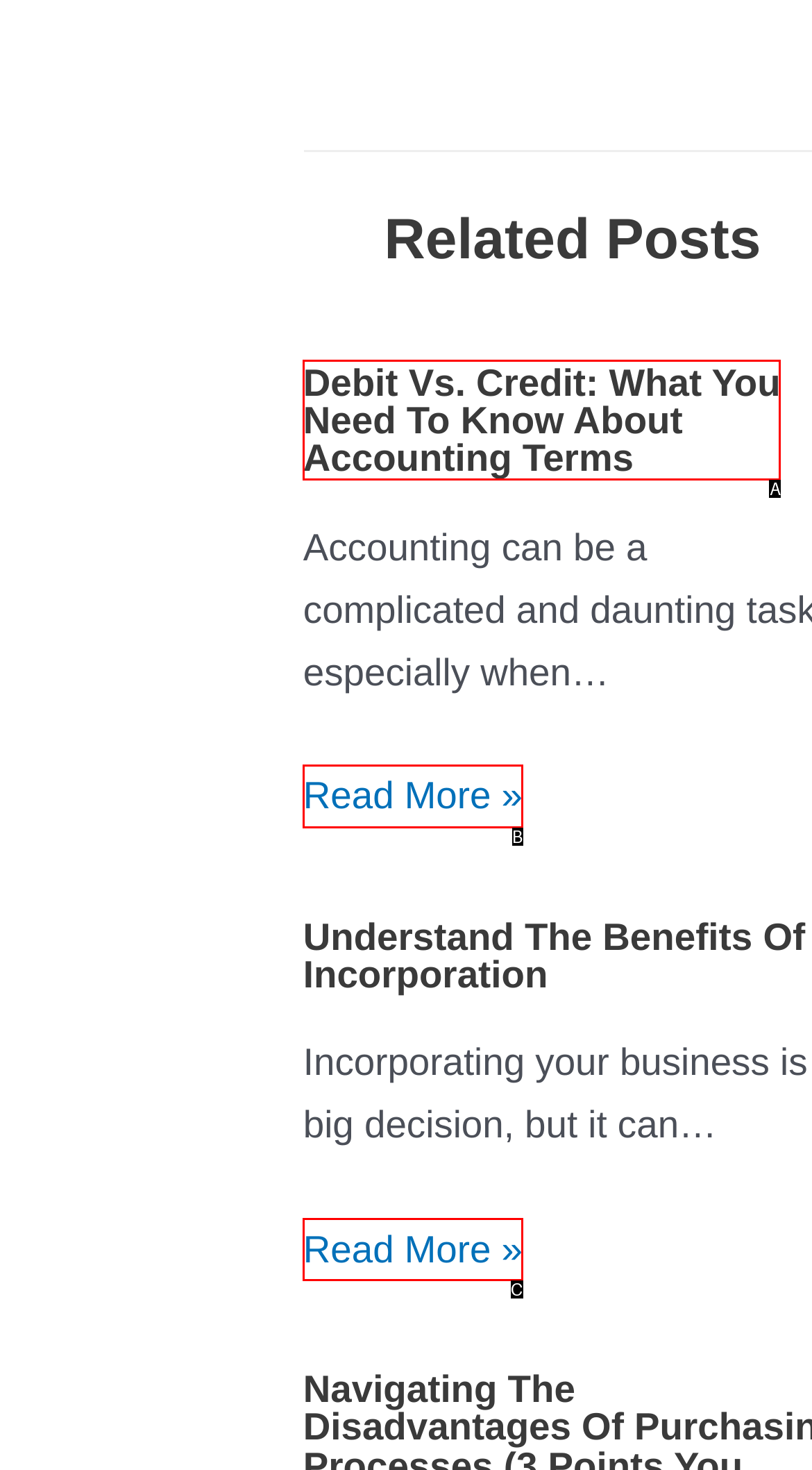Identify the matching UI element based on the description: Read More »
Reply with the letter from the available choices.

B